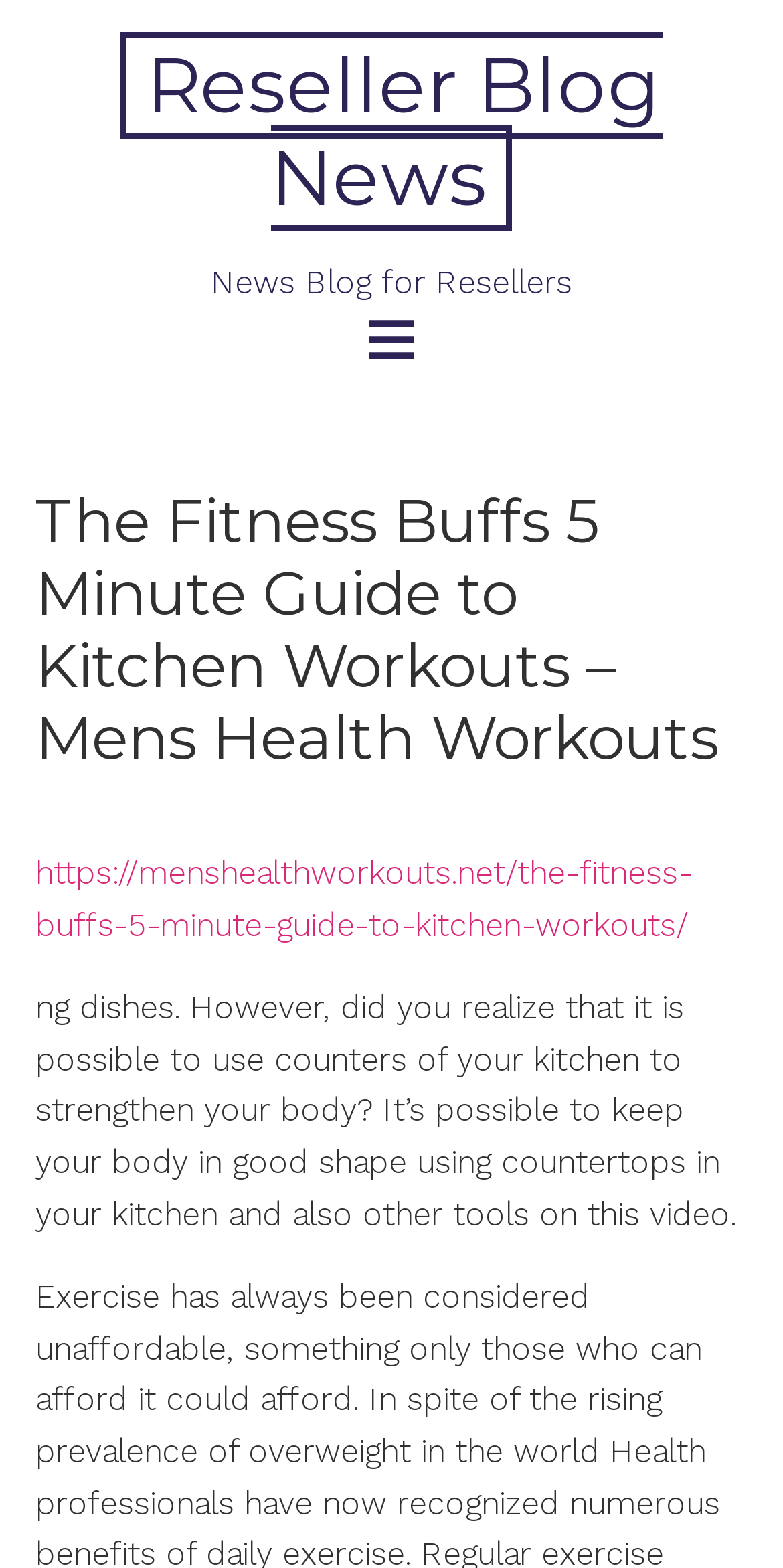What is the purpose of the kitchen in this context?
Could you please answer the question thoroughly and with as much detail as possible?

Based on the webpage content, it appears that the kitchen is not just for cooking, but also for exercising. The text mentions using countertops and other tools in the kitchen to strengthen one's body, indicating that the kitchen is being repurposed for a fitness workout.